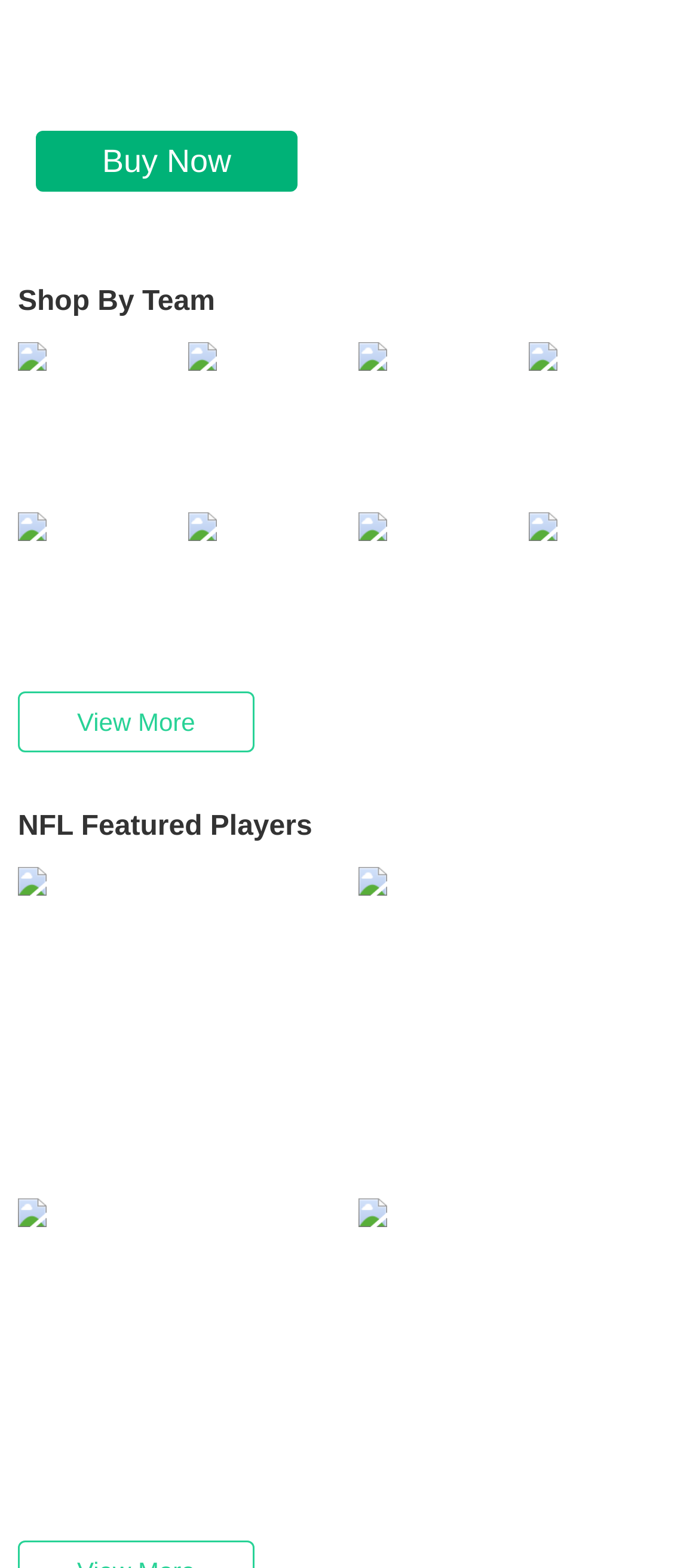How many jerseys are featured on this webpage?
Please use the image to provide a one-word or short phrase answer.

4